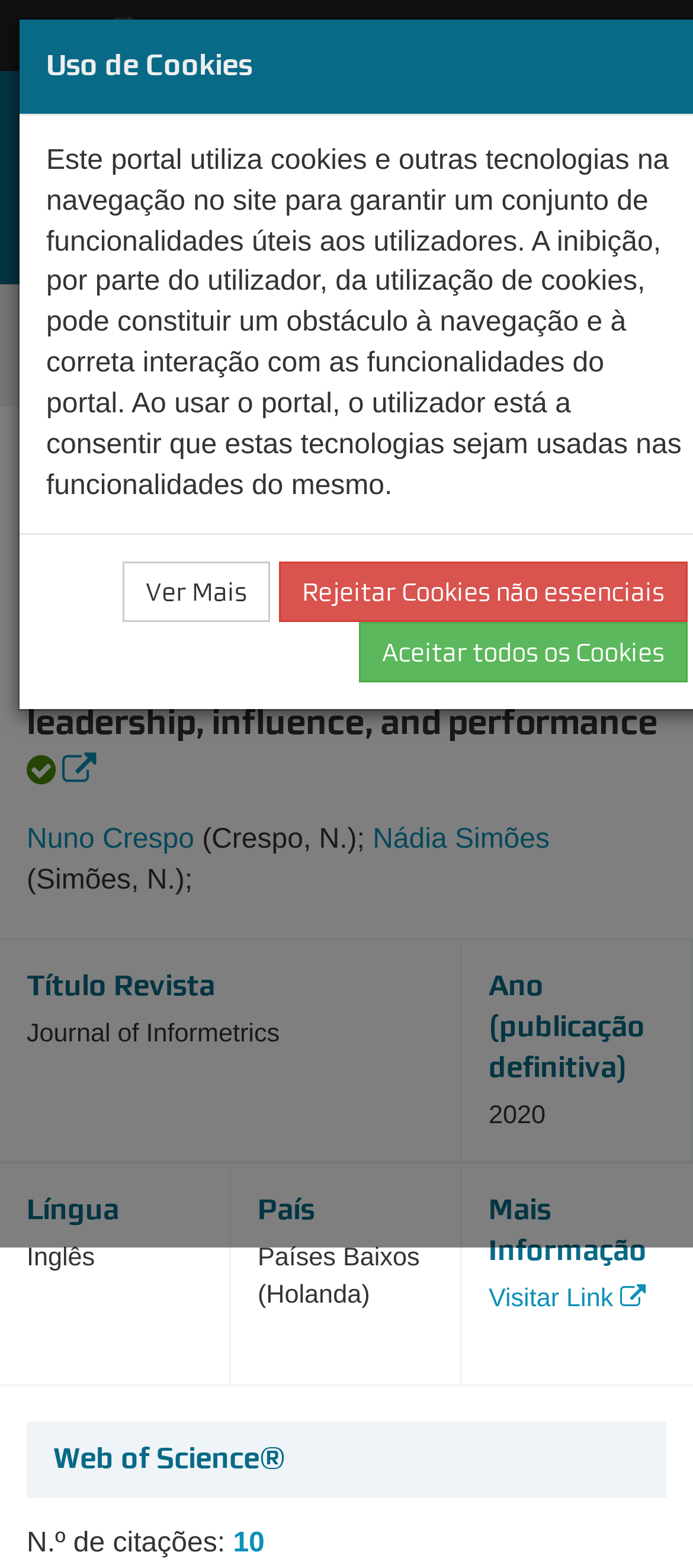Please specify the bounding box coordinates of the area that should be clicked to accomplish the following instruction: "View the publication details". The coordinates should consist of four float numbers between 0 and 1, i.e., [left, top, right, bottom].

[0.038, 0.295, 0.913, 0.336]